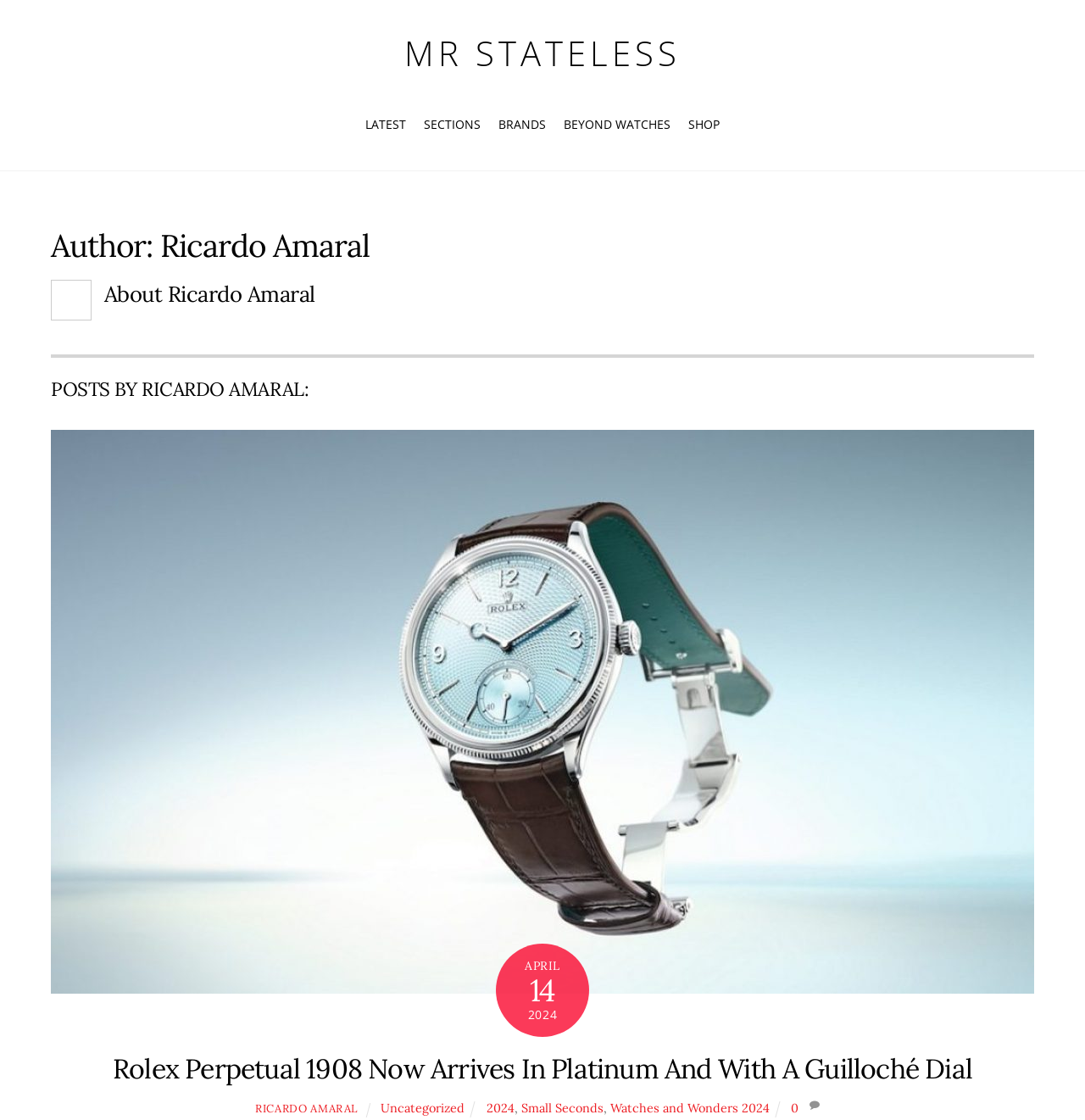Please locate the bounding box coordinates of the element that should be clicked to complete the given instruction: "explore BEYOND WATCHES section".

[0.513, 0.095, 0.624, 0.128]